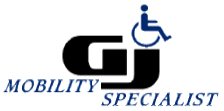Give a concise answer using only one word or phrase for this question:
What is the design style of the logo?

sleek, modern